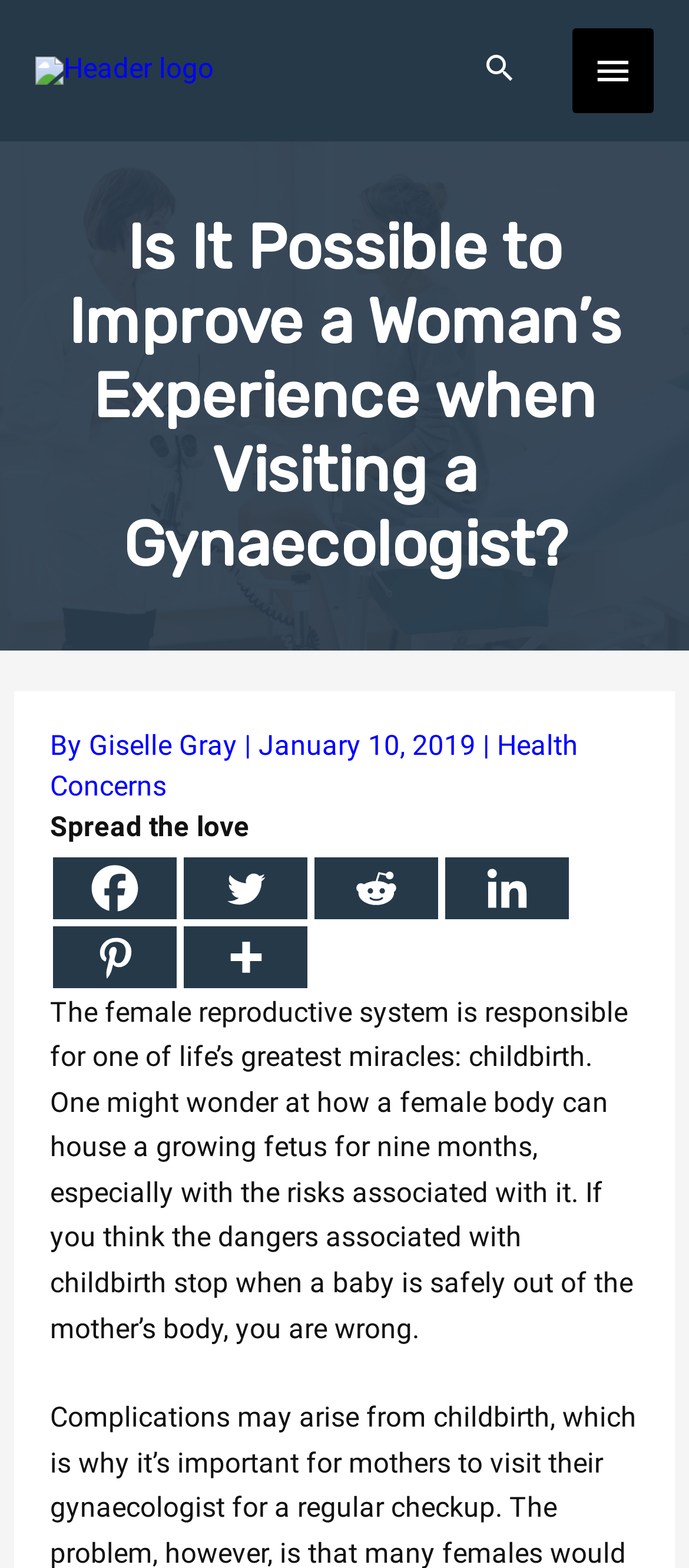Please locate and retrieve the main header text of the webpage.

Is It Possible to Improve a Woman’s Experience when Visiting a Gynaecologist?